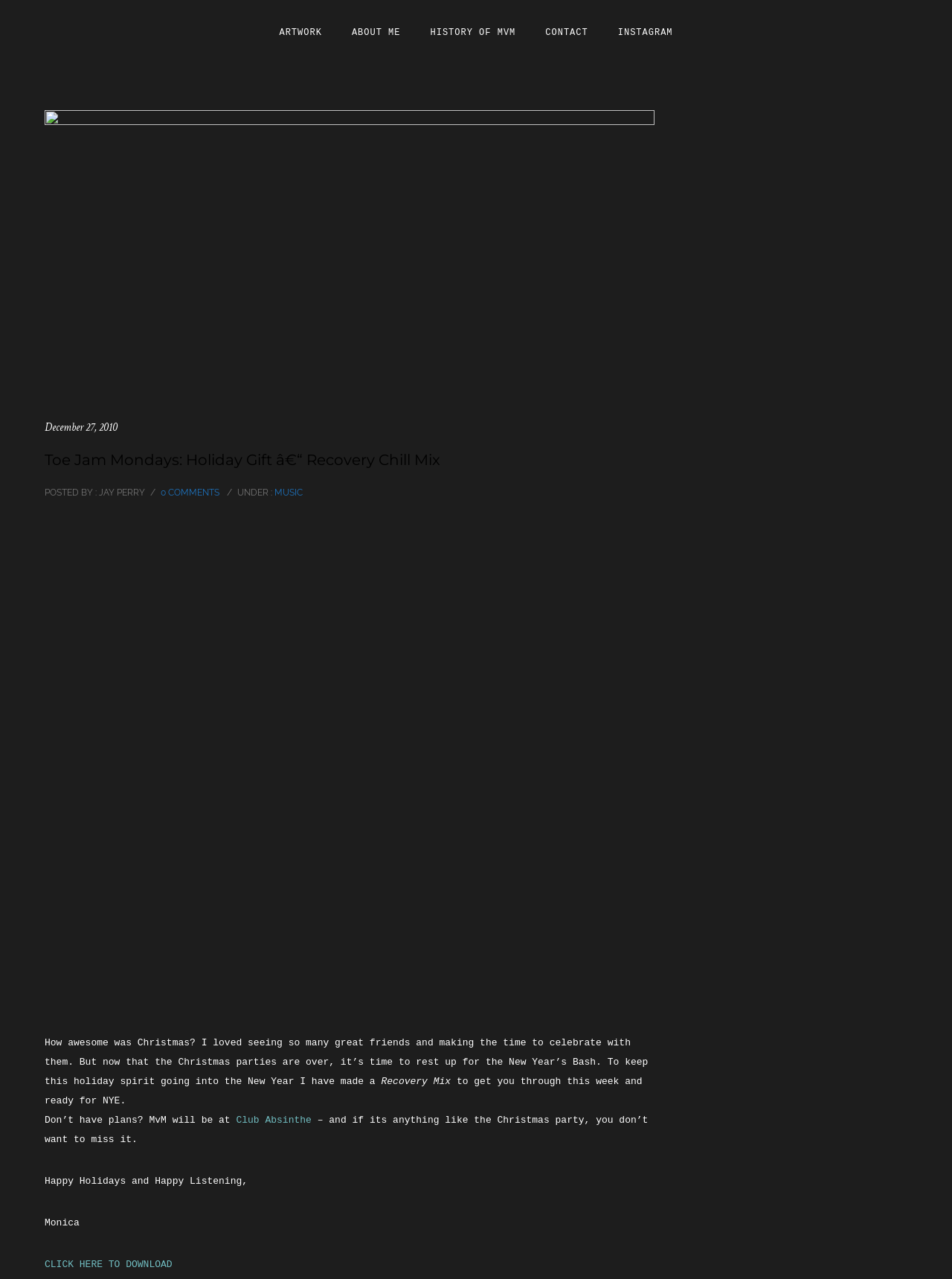What type of content is primarily featured on this website?
Provide a detailed and extensive answer to the question.

The website has a link to 'MUSIC' under the category section, and the article is about a Recovery Mix, which suggests that music is a primary feature of this website.